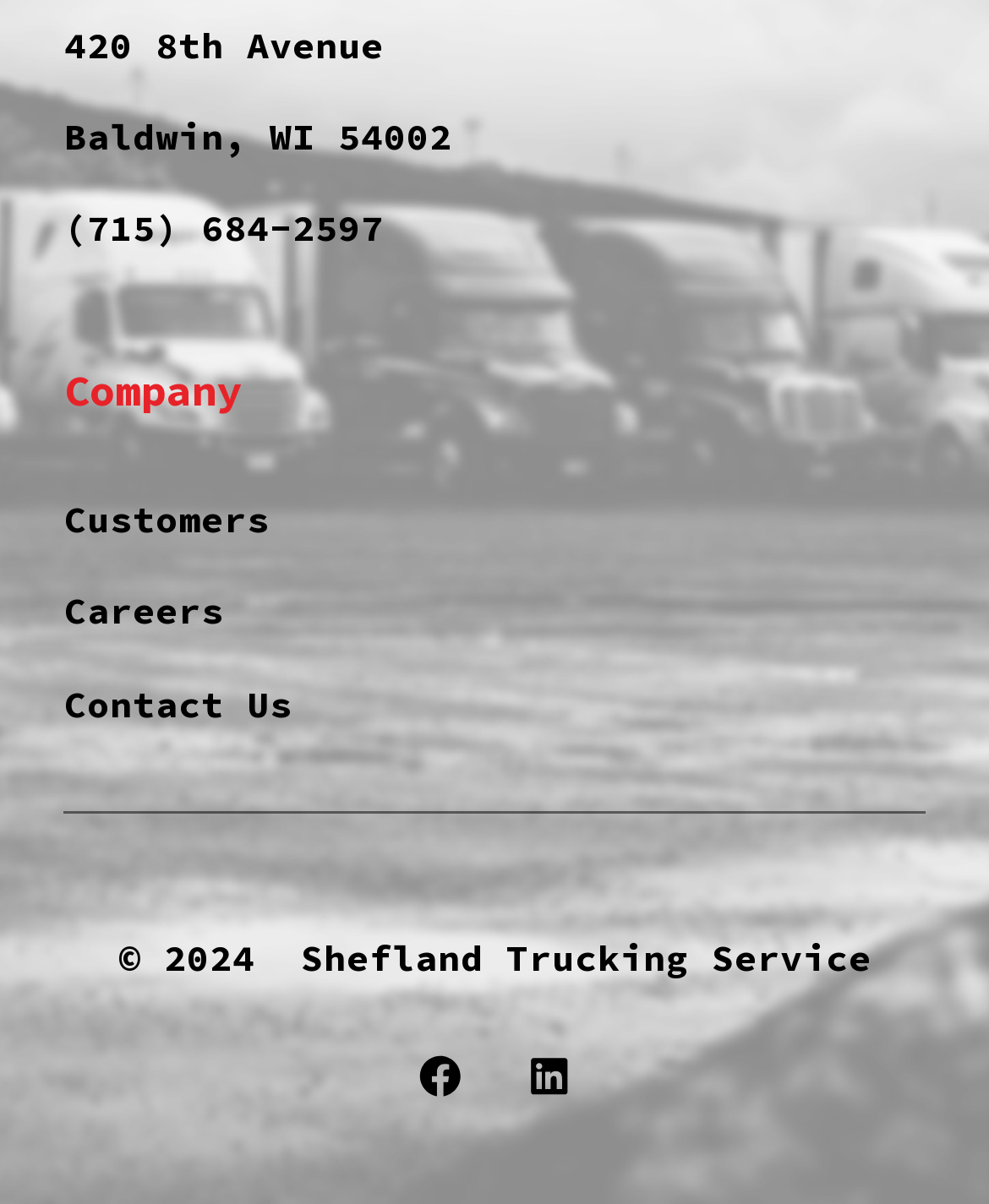Look at the image and answer the question in detail:
What is the copyright year of the webpage?

I found the copyright year by looking at the bottom section of the webpage, where it displays the copyright symbol followed by the year '2024'.